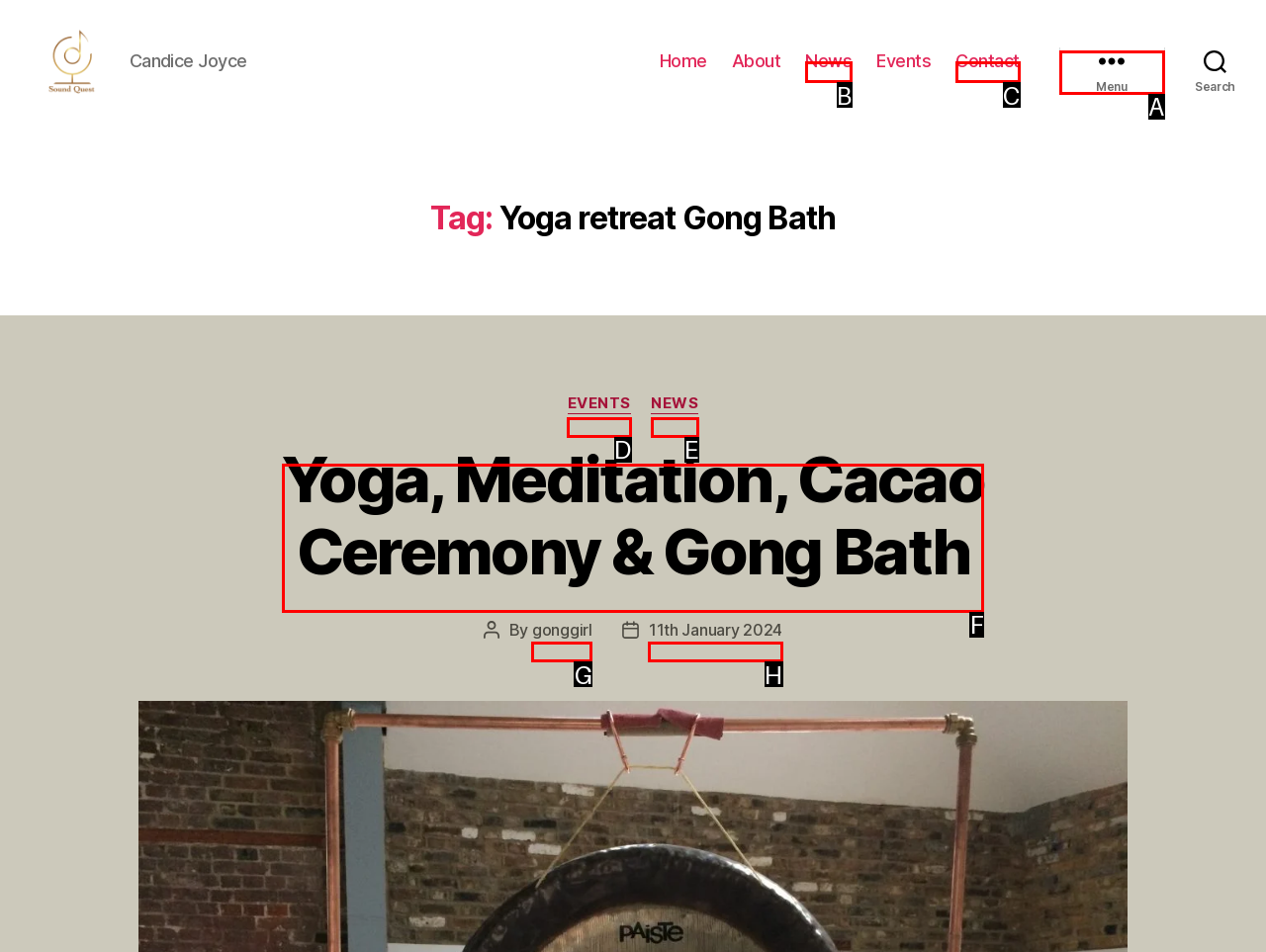Find the HTML element that corresponds to the description: gonggirl. Indicate your selection by the letter of the appropriate option.

G